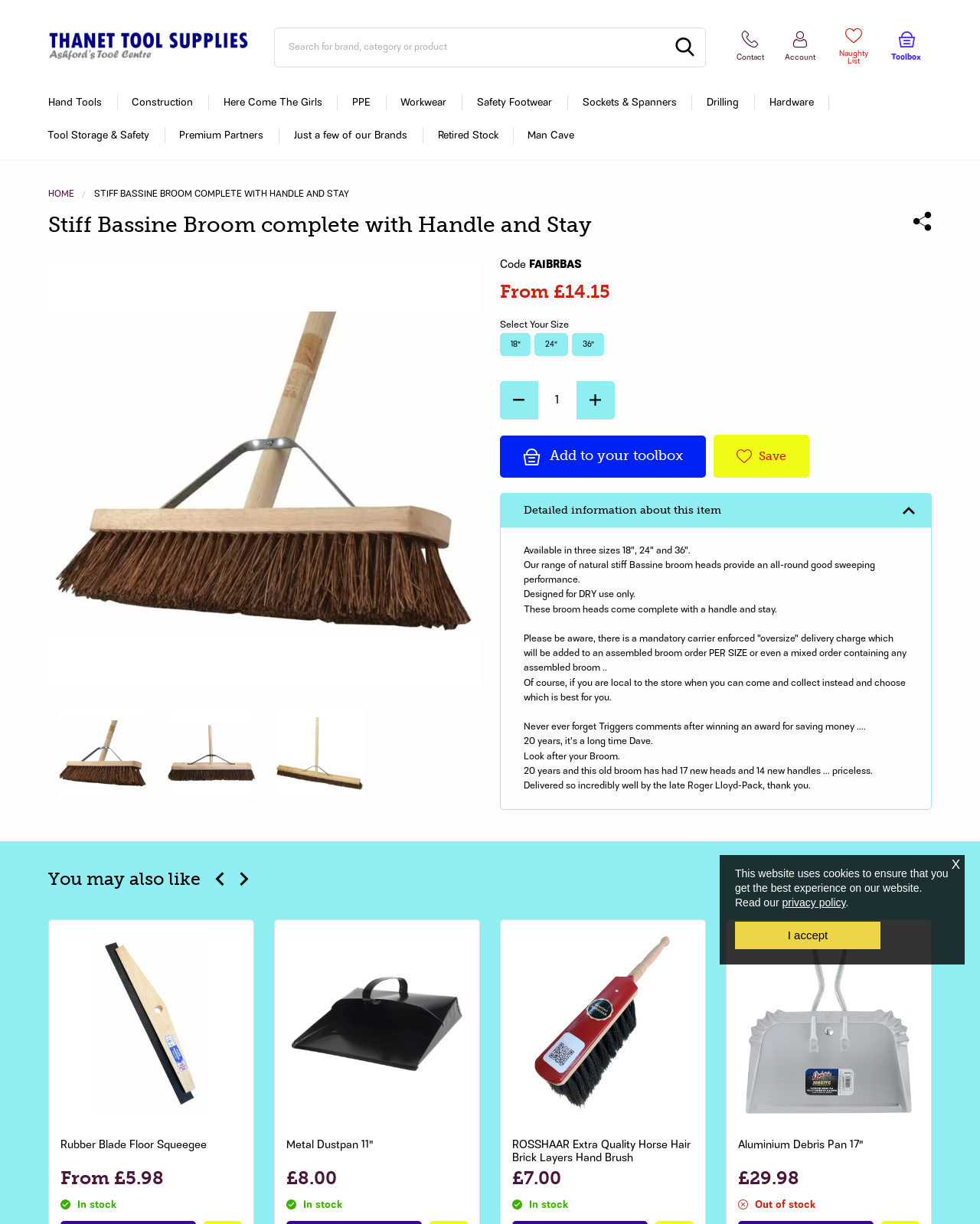Show me the bounding box coordinates of the clickable region to achieve the task as per the instruction: "click MY ACCOUNT".

[0.0, 0.09, 0.273, 0.116]